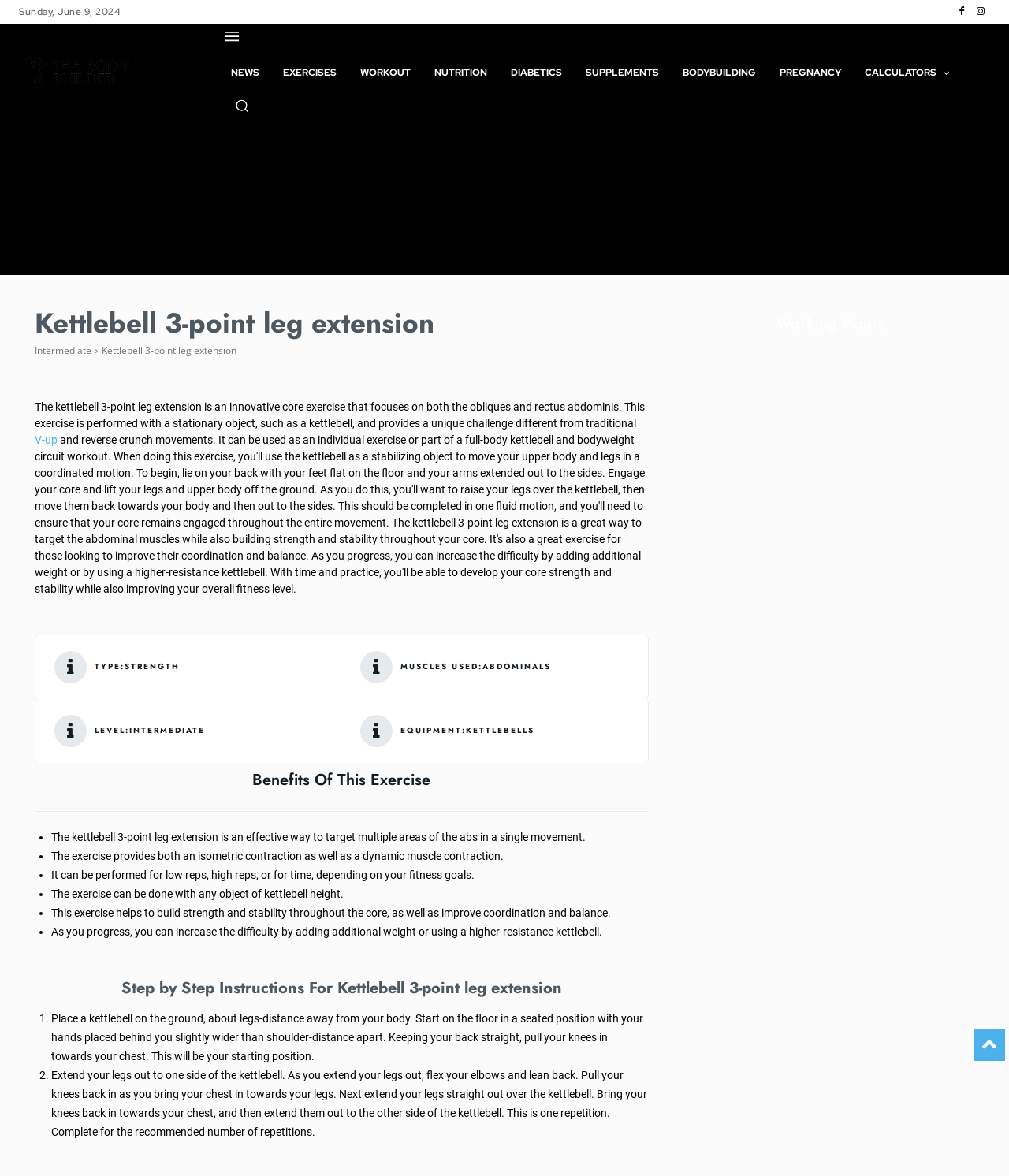Please answer the following question using a single word or phrase: 
What is the equipment required for the kettlebell 3-point leg extension exercise?

Kettlebells